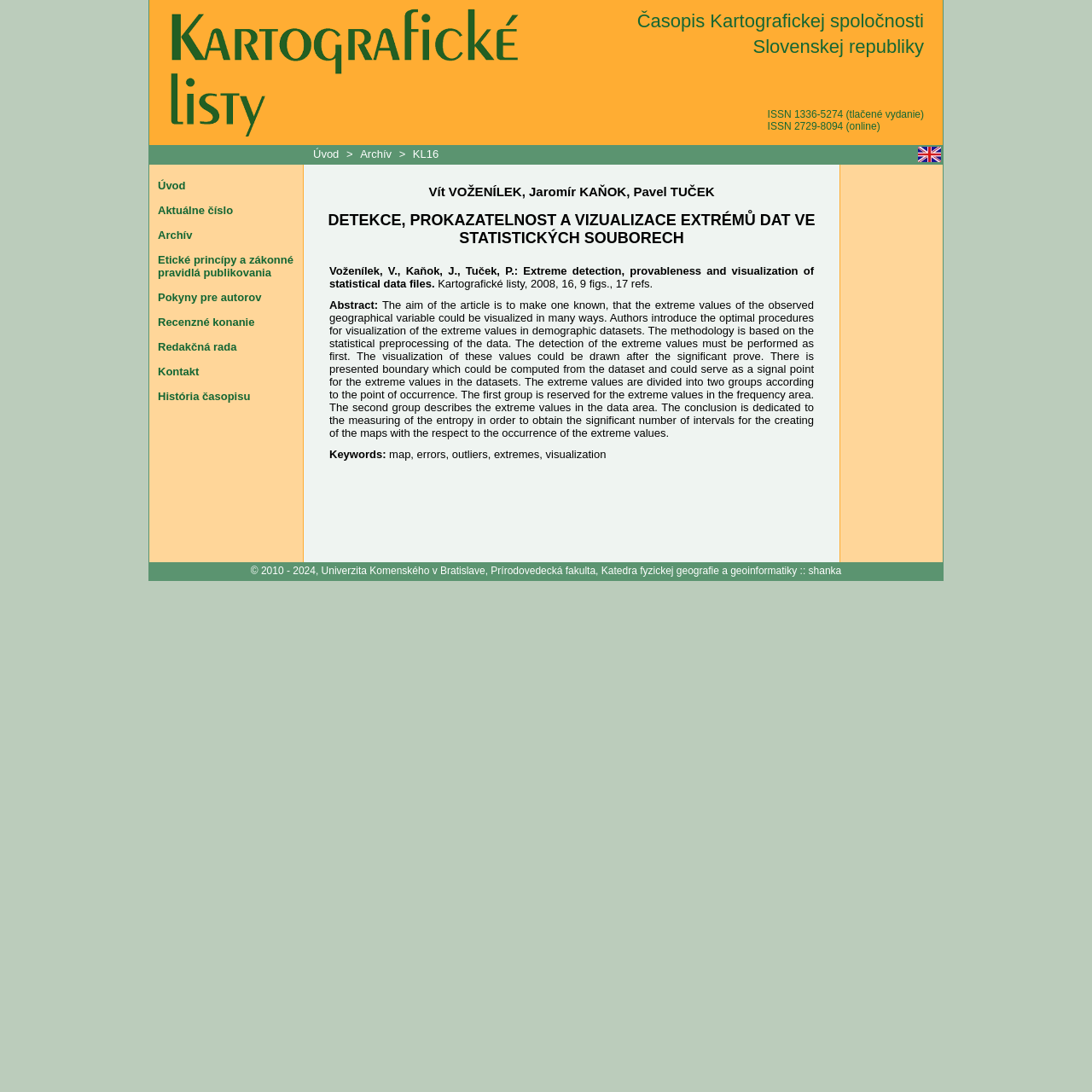Highlight the bounding box coordinates of the element that should be clicked to carry out the following instruction: "Read the article 'DETEKCE, PROKAZATELNOST A VIZUALIZACE EXTRÉMŮ DAT VE STATISTICKÝCH SOUBORECH'". The coordinates must be given as four float numbers ranging from 0 to 1, i.e., [left, top, right, bottom].

[0.284, 0.194, 0.762, 0.227]